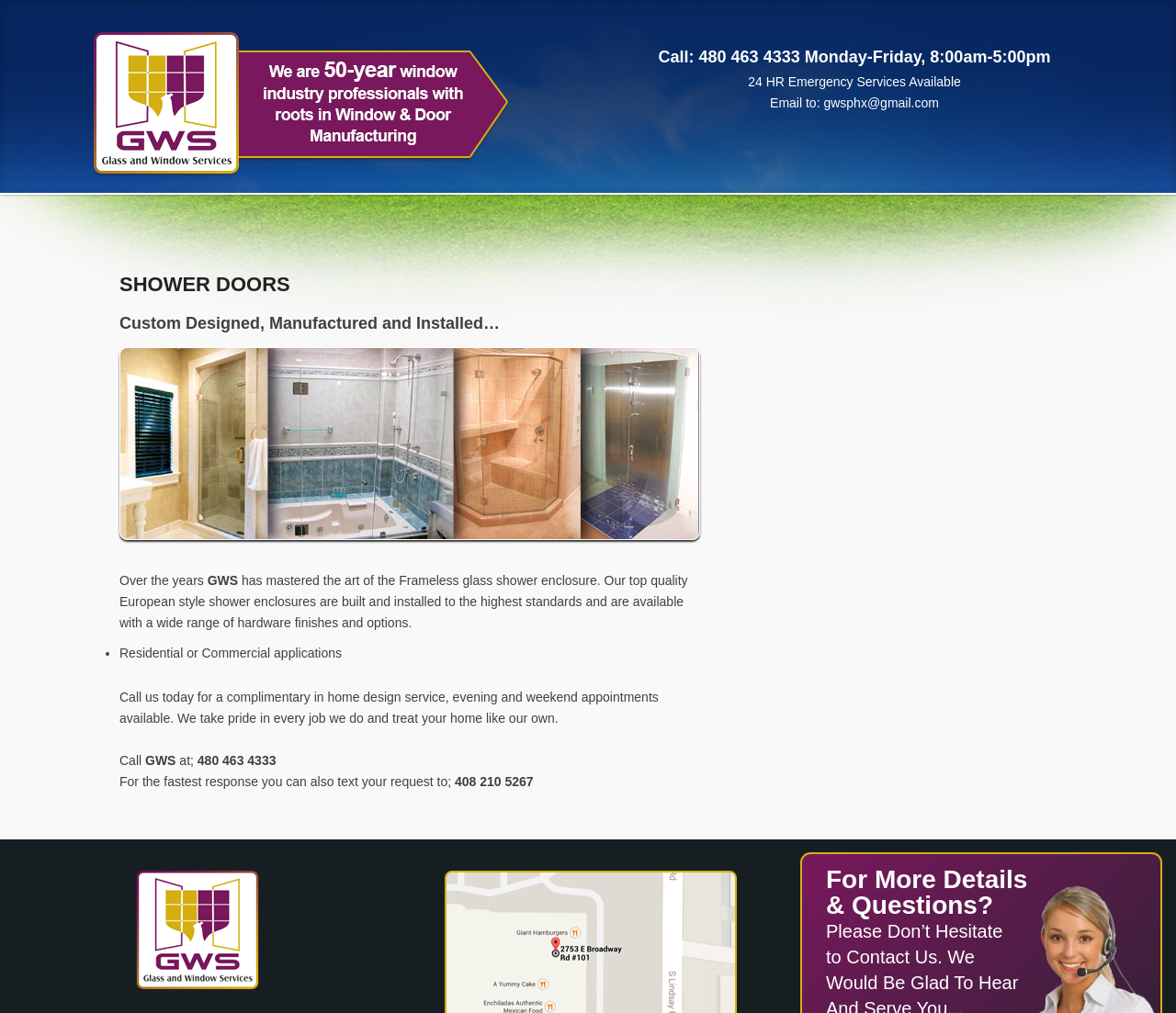Based on the element description SHOWER DOORS, identify the bounding box of the UI element in the given webpage screenshot. The coordinates should be in the format (top-left x, top-left y, bottom-right x, bottom-right y) and must be between 0 and 1.

[0.102, 0.269, 0.247, 0.292]